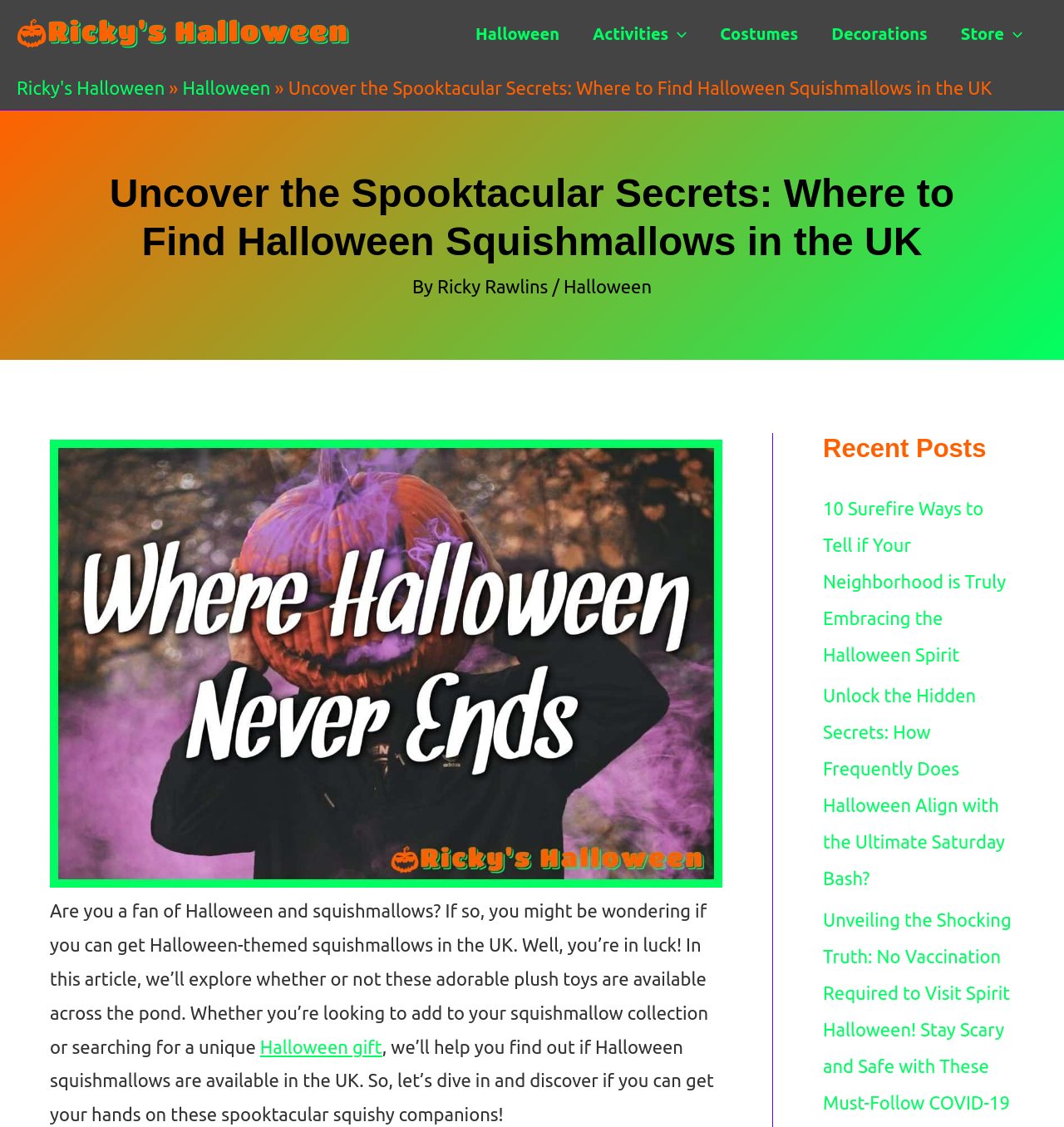Identify the bounding box coordinates of the element that should be clicked to fulfill this task: "Click on the 'Halloween gift' link". The coordinates should be provided as four float numbers between 0 and 1, i.e., [left, top, right, bottom].

[0.244, 0.919, 0.359, 0.938]